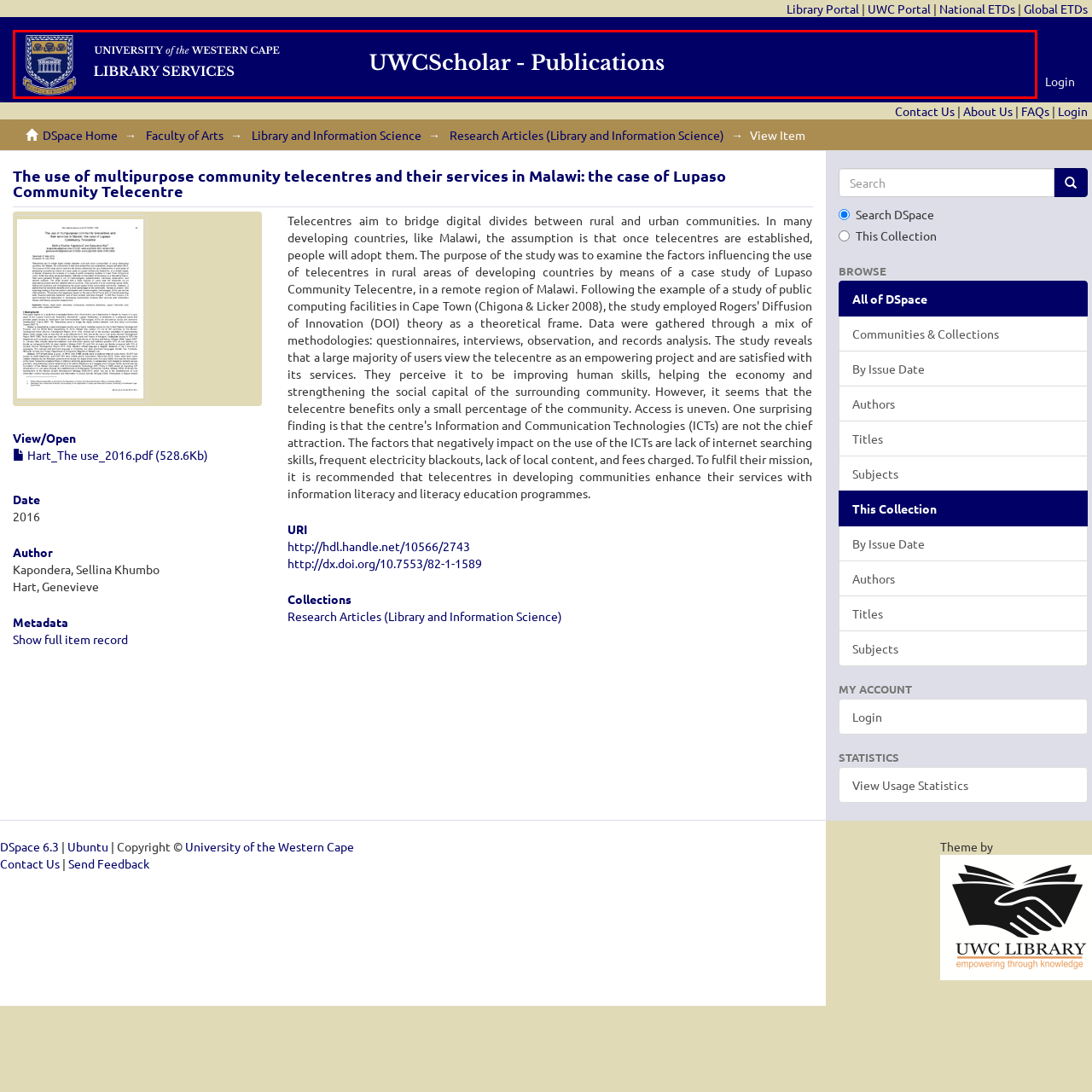Observe the highlighted image and answer the following: What is the purpose of the UWC Scholar platform?

Repository for academic works